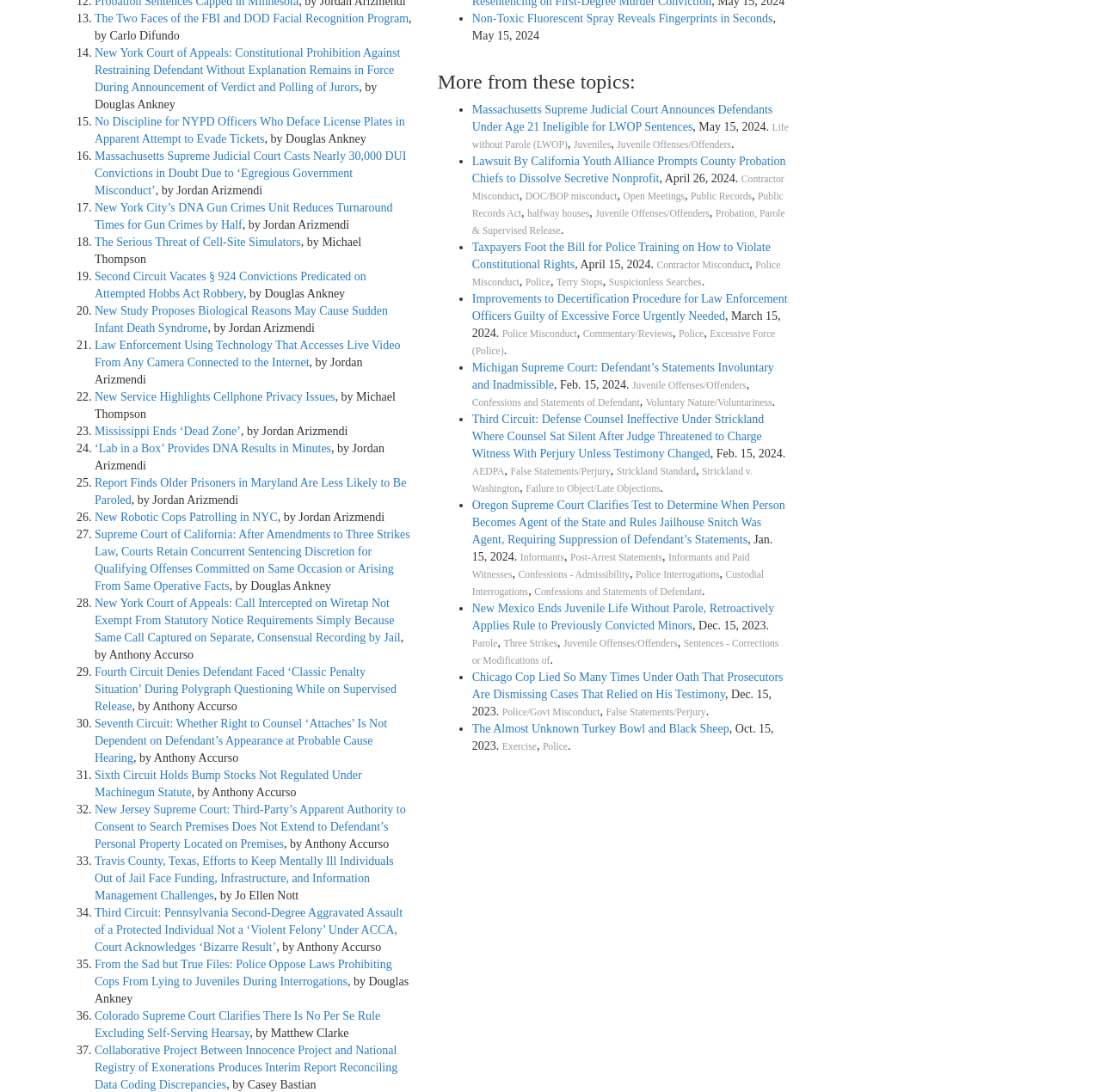Kindly provide the bounding box coordinates of the section you need to click on to fulfill the given instruction: "Click the link 'The Two Faces of the FBI and DOD Facial Recognition Program'".

[0.086, 0.011, 0.371, 0.023]